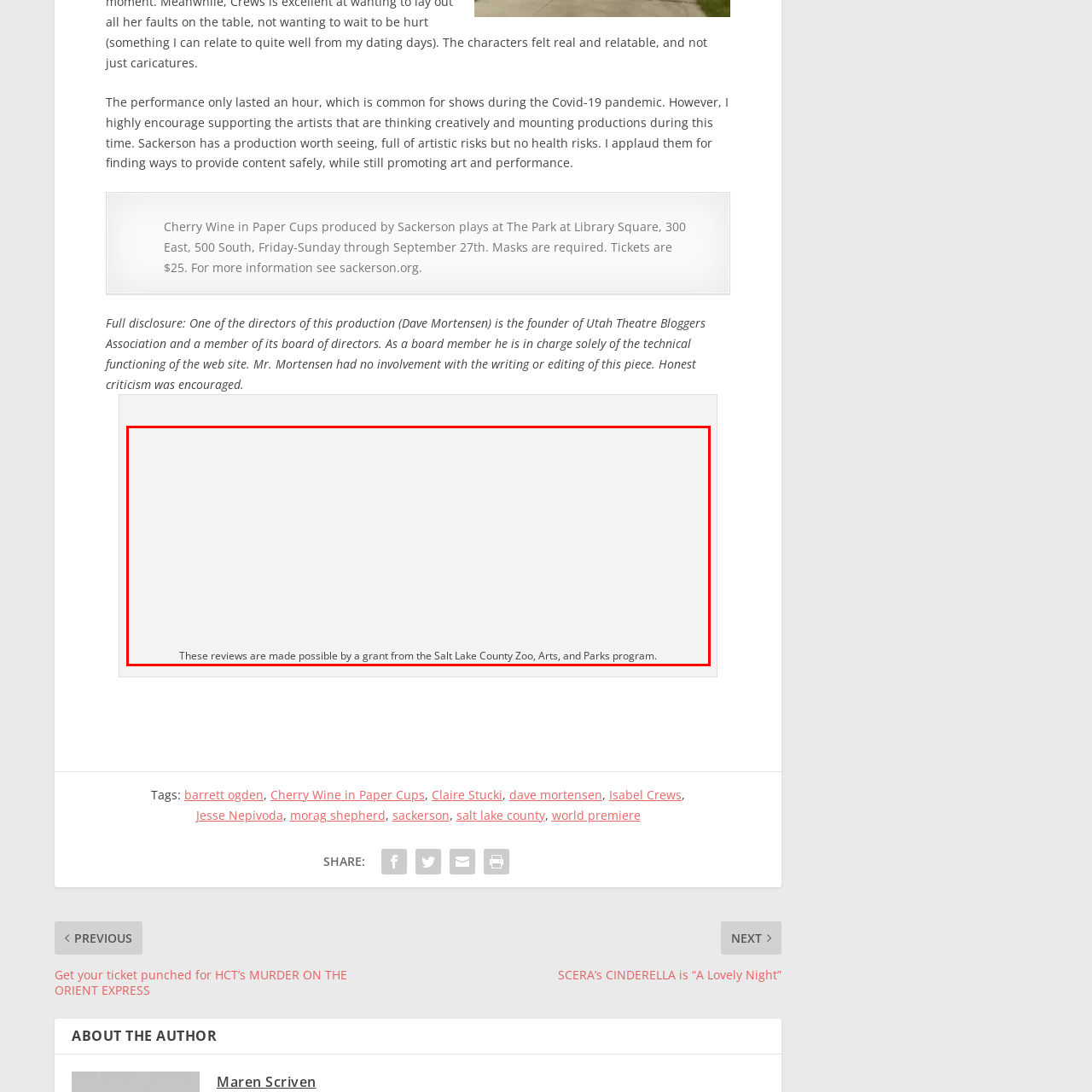What type of efforts are underscored in the context? Study the image bordered by the red bounding box and answer briefly using a single word or a phrase.

Collaborative efforts